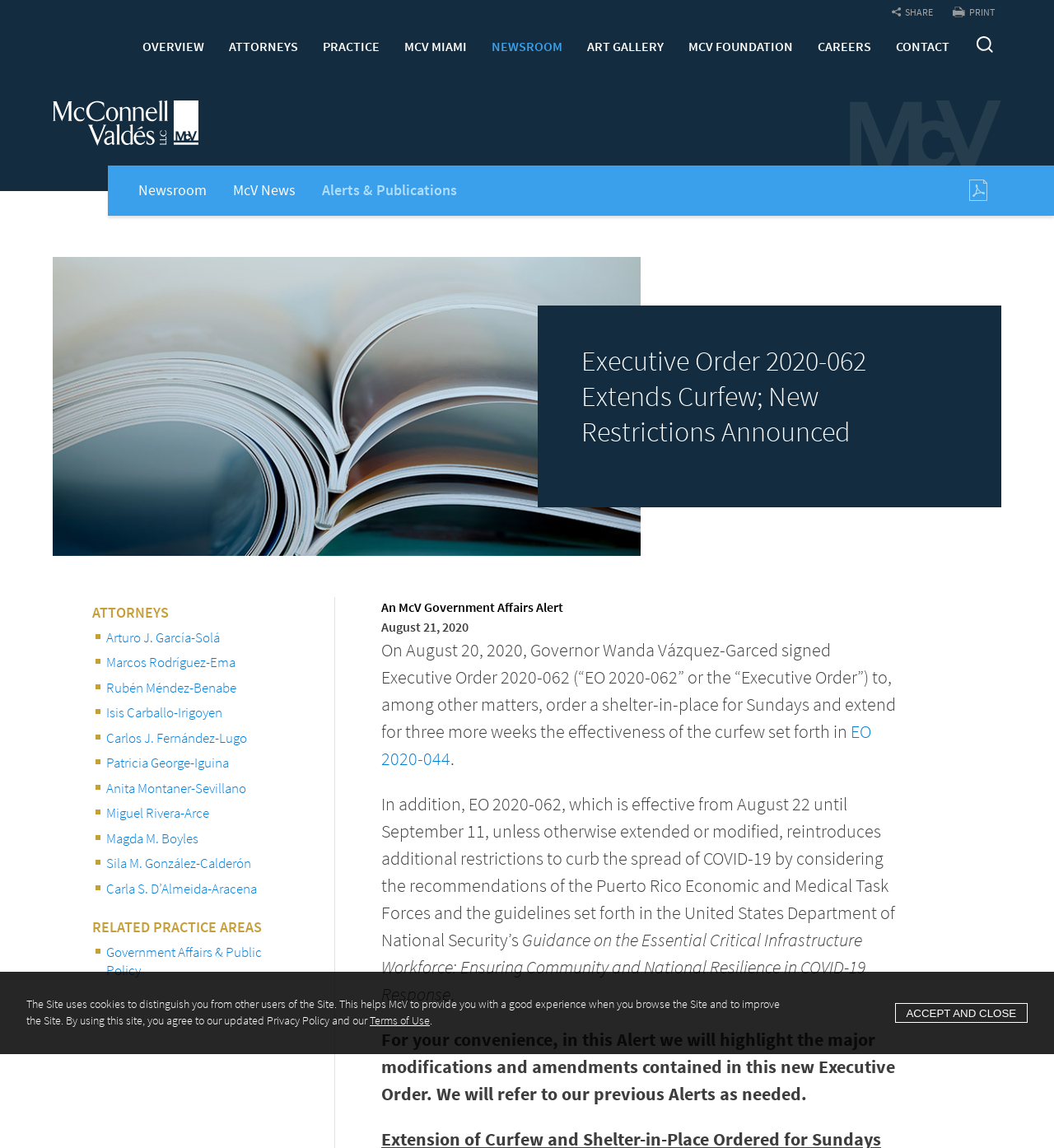Identify and provide the text of the main header on the webpage.

Executive Order 2020-062 Extends Curfew; New Restrictions Announced